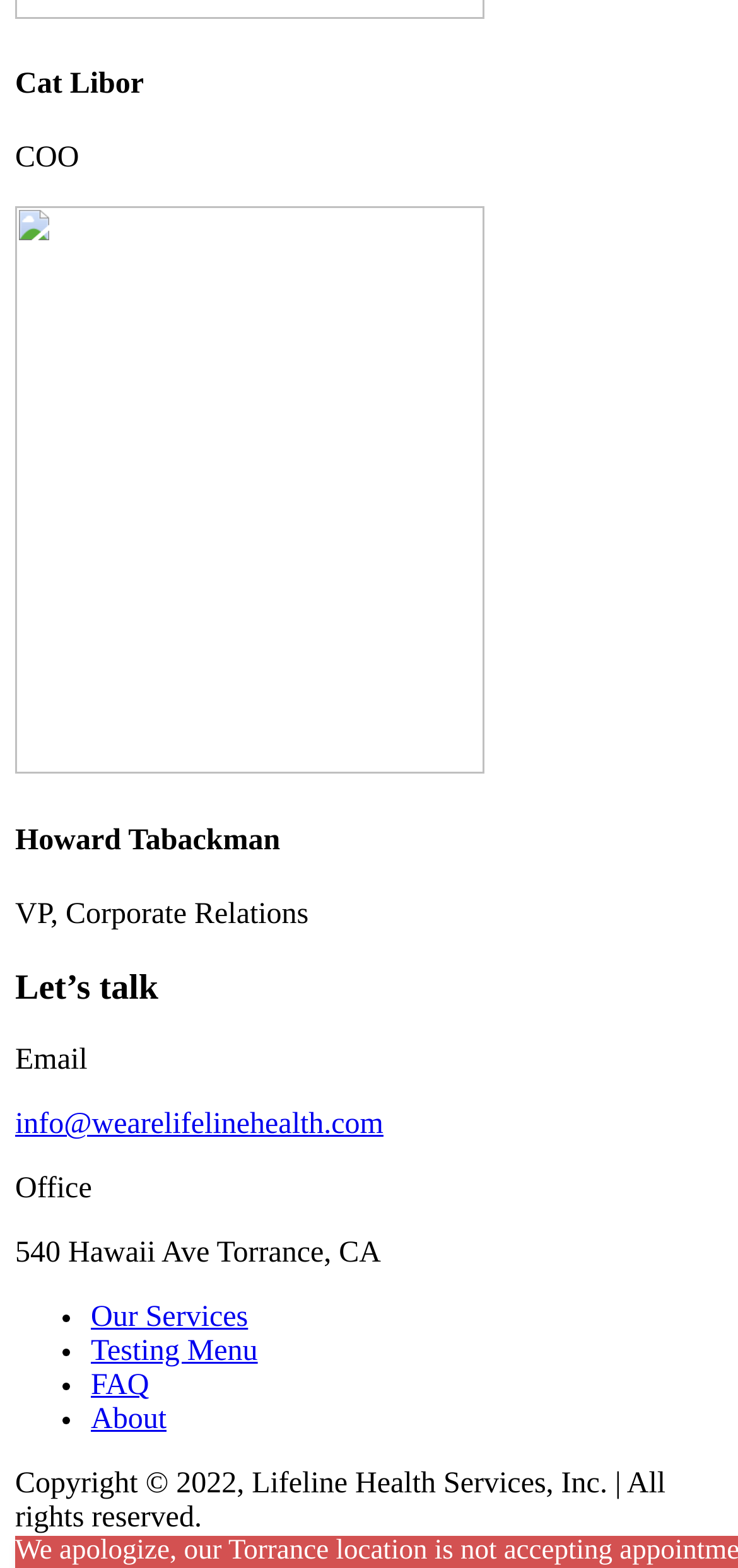Extract the bounding box coordinates for the described element: "Sam Hussain". The coordinates should be represented as four float numbers between 0 and 1: [left, top, right, bottom].

None